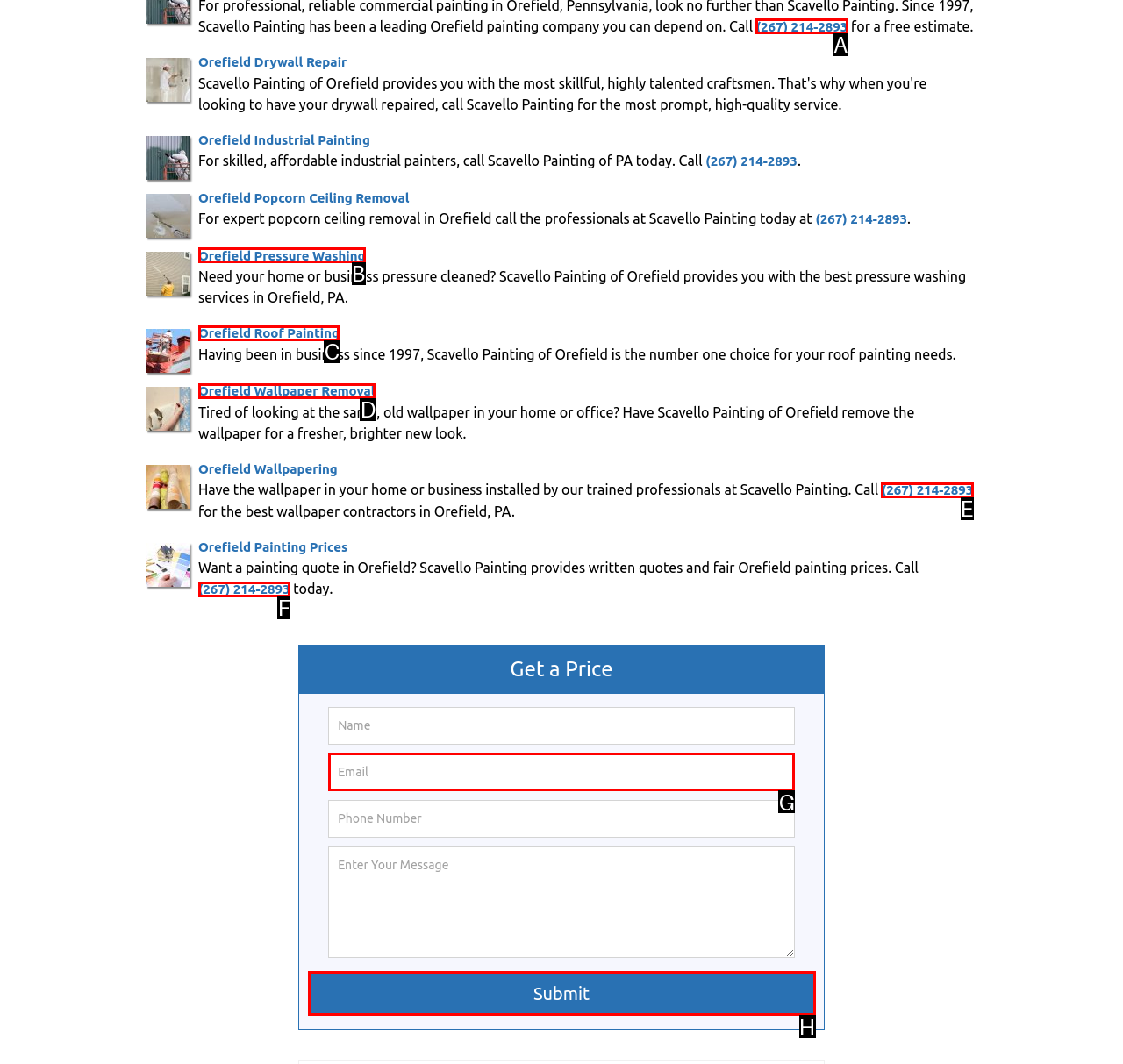Select the HTML element that matches the description: (267) 214-2893
Respond with the letter of the correct choice from the given options directly.

F